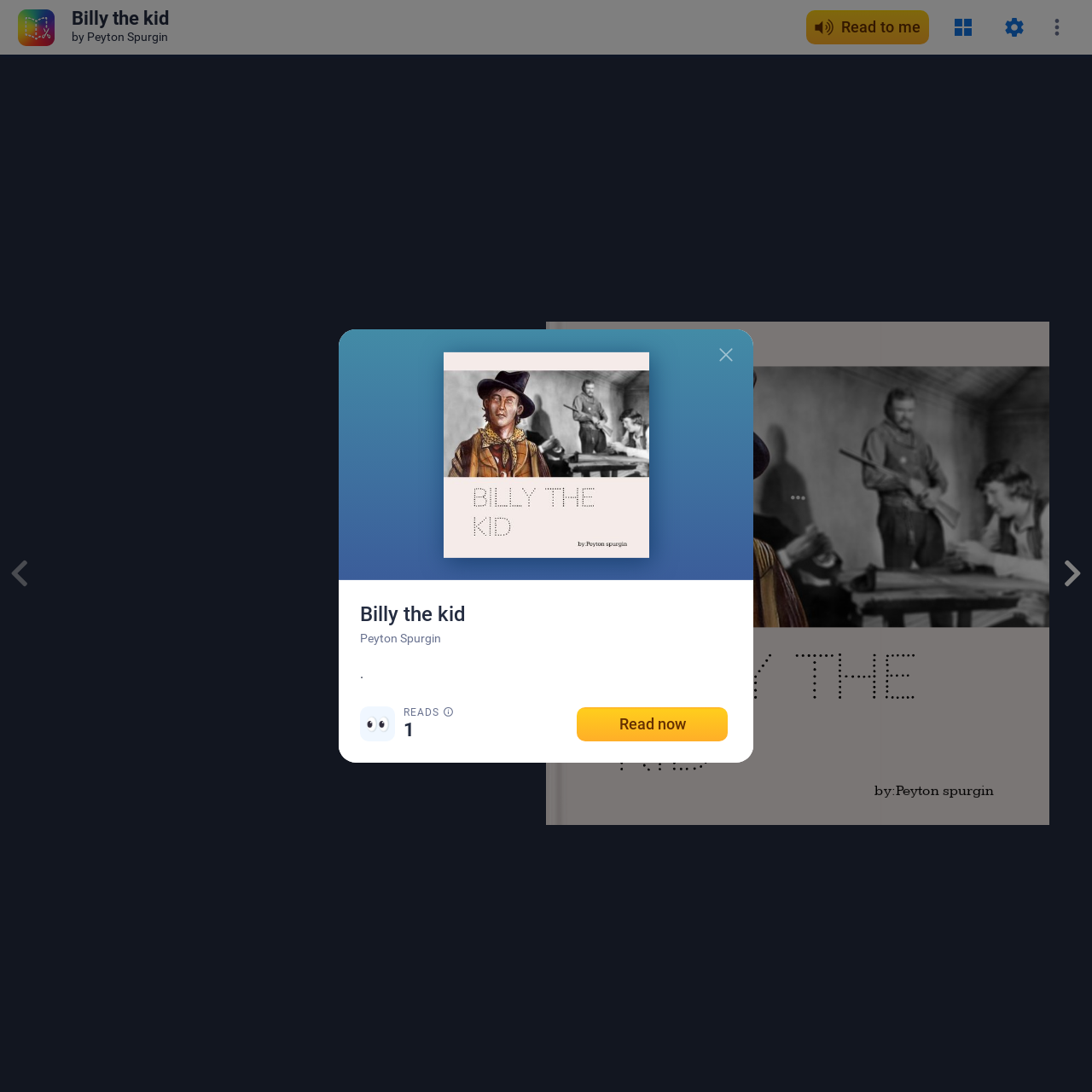What is the daily updated number?
Please respond to the question with a detailed and well-explained answer.

I found the daily updated number by looking at the dialog element with the text 'This number is updated daily 1 Read now', which suggests that the number 1 is the daily updated value.